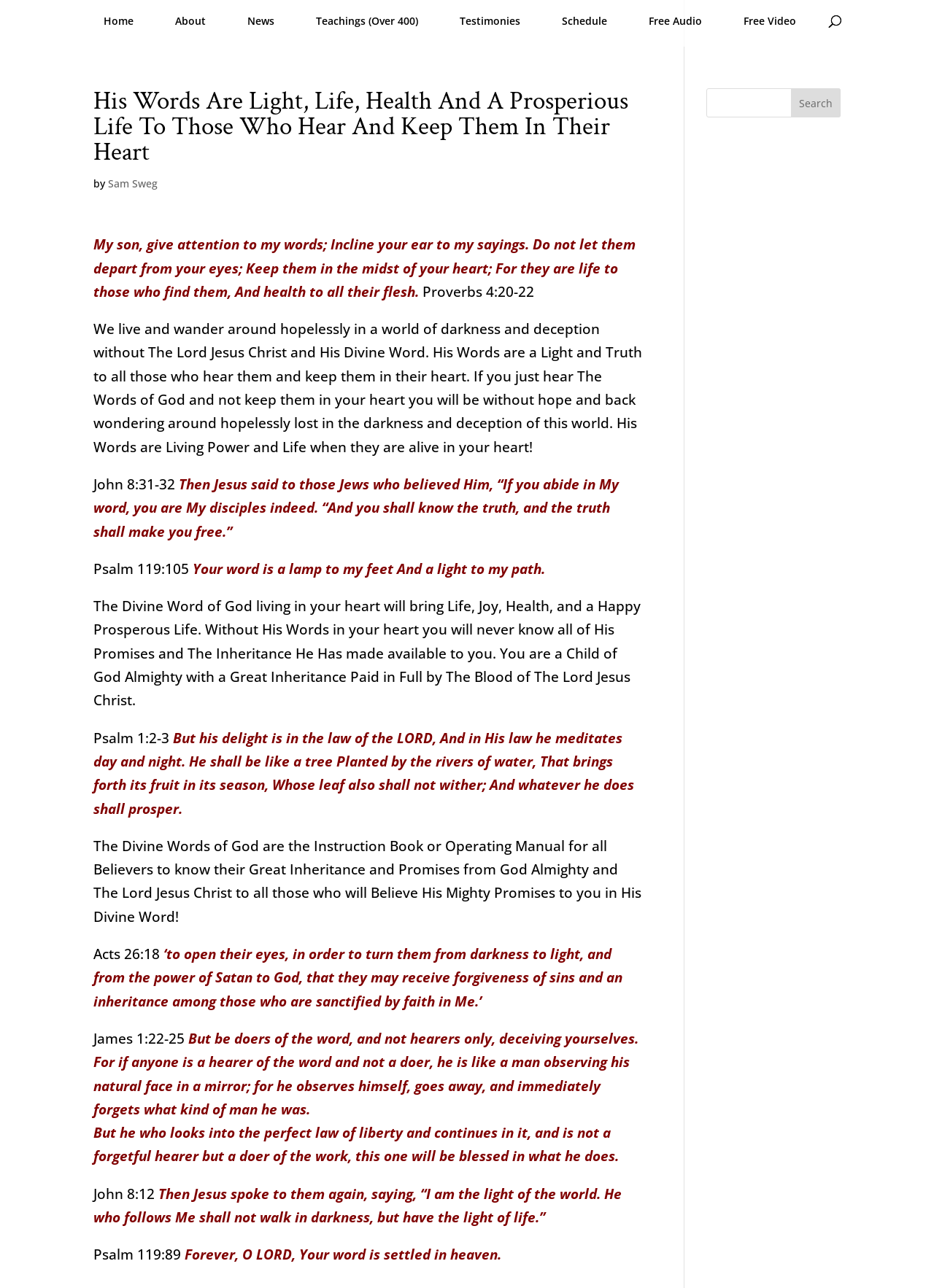Find the bounding box coordinates of the element you need to click on to perform this action: 'View the Teachings page'. The coordinates should be represented by four float values between 0 and 1, in the format [left, top, right, bottom].

[0.327, 0.007, 0.459, 0.036]